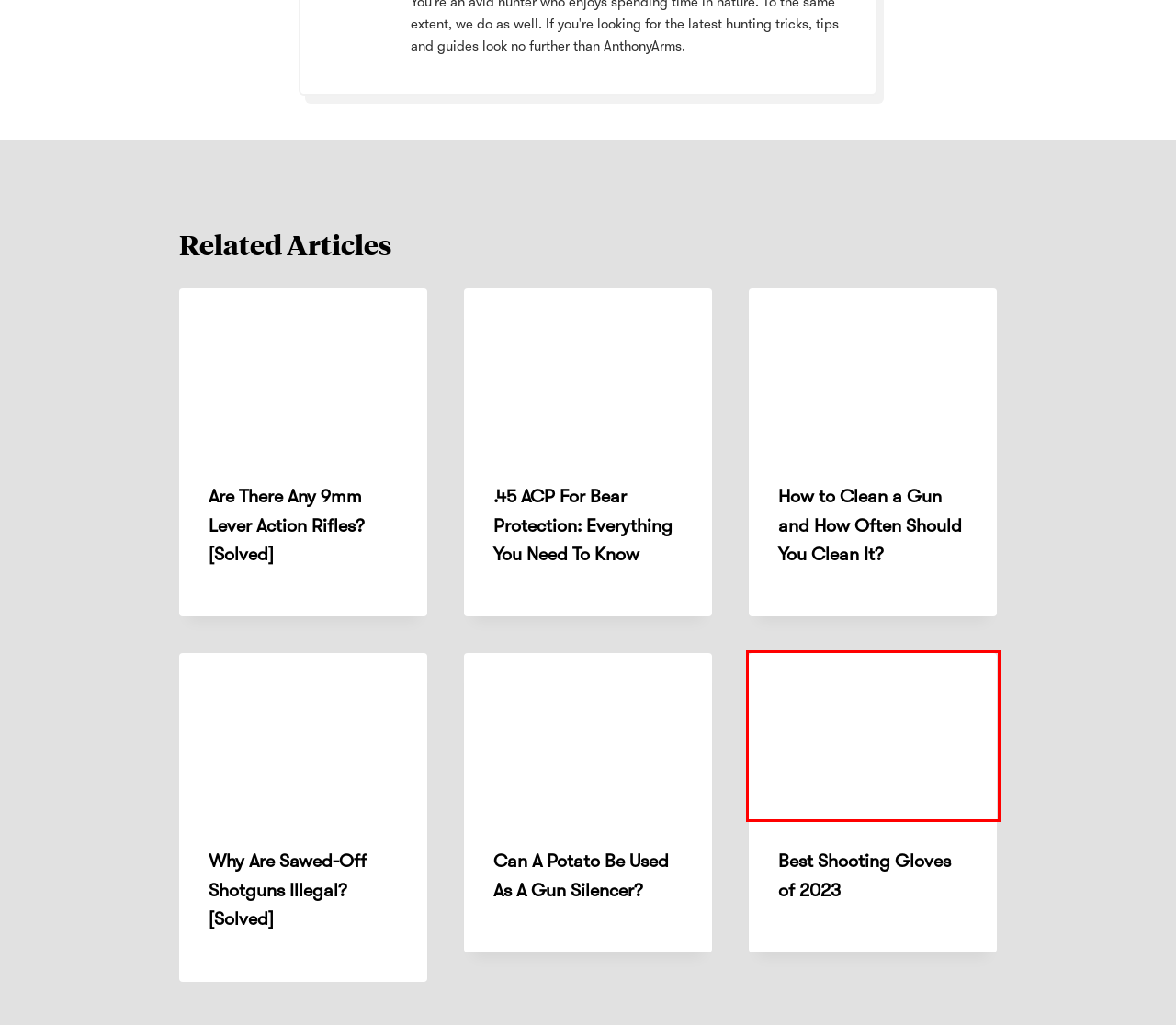Given a webpage screenshot with a red bounding box around a UI element, choose the webpage description that best matches the new webpage after clicking the element within the bounding box. Here are the candidates:
A. 10 Best Shooting Gloves of 2024 | AnthonyArms
B. Affiliate Disclosure - AnthonyArms
C. Why Are Sawed-Off Shotguns Illegal in 2024? [Solved]
D. Your Source for Hunting Information!
E. Are There Any 9mm Lever Action Rifles in 2024? [Solved]
F. How to Clean a Gun and How Often Should You Clean It? | AnthonyArms
G. Can A Potato Be Used as A Gun Silencer in 2024?
H. .45 ACP For Bear Protection: Everything You Need to Know in 2024?

A